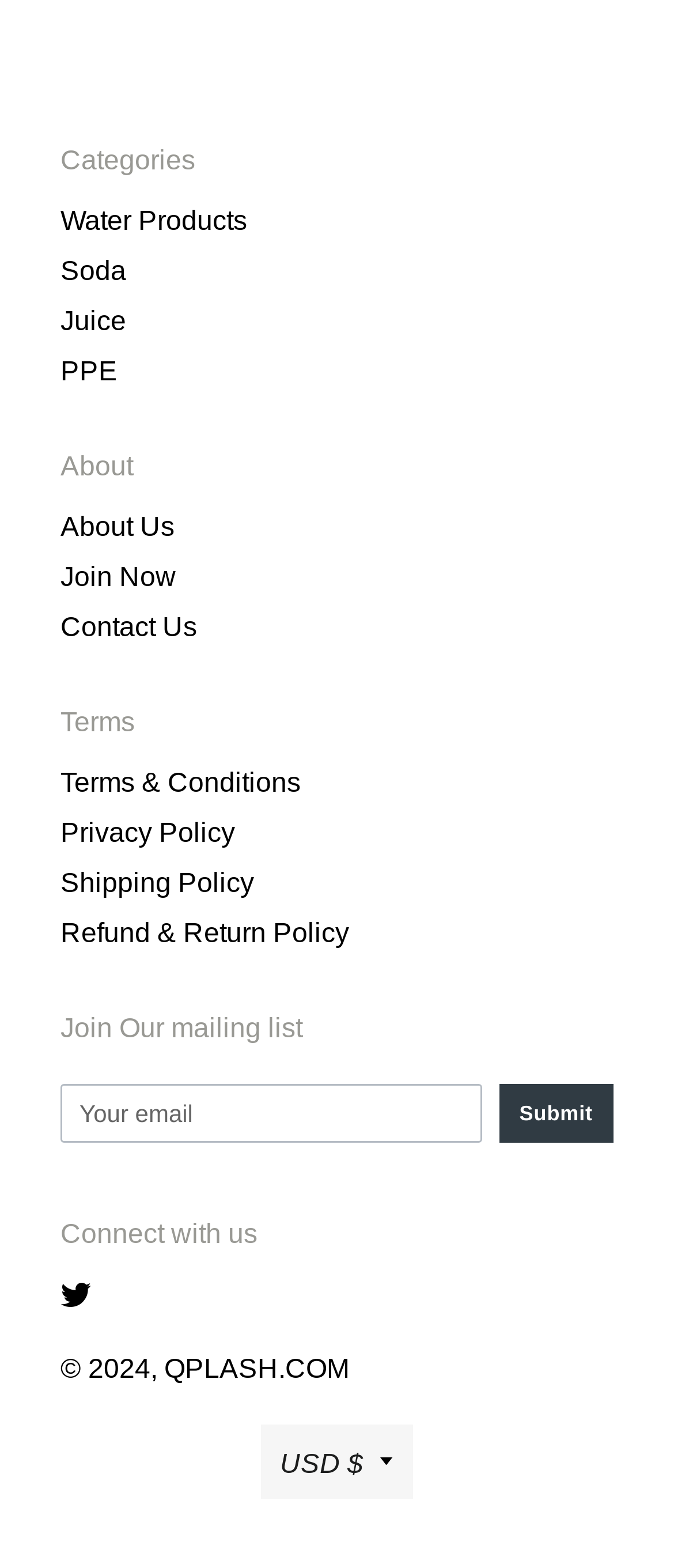Locate the bounding box coordinates of the element that should be clicked to fulfill the instruction: "Subscribe to the mailing list".

[0.74, 0.691, 0.91, 0.728]